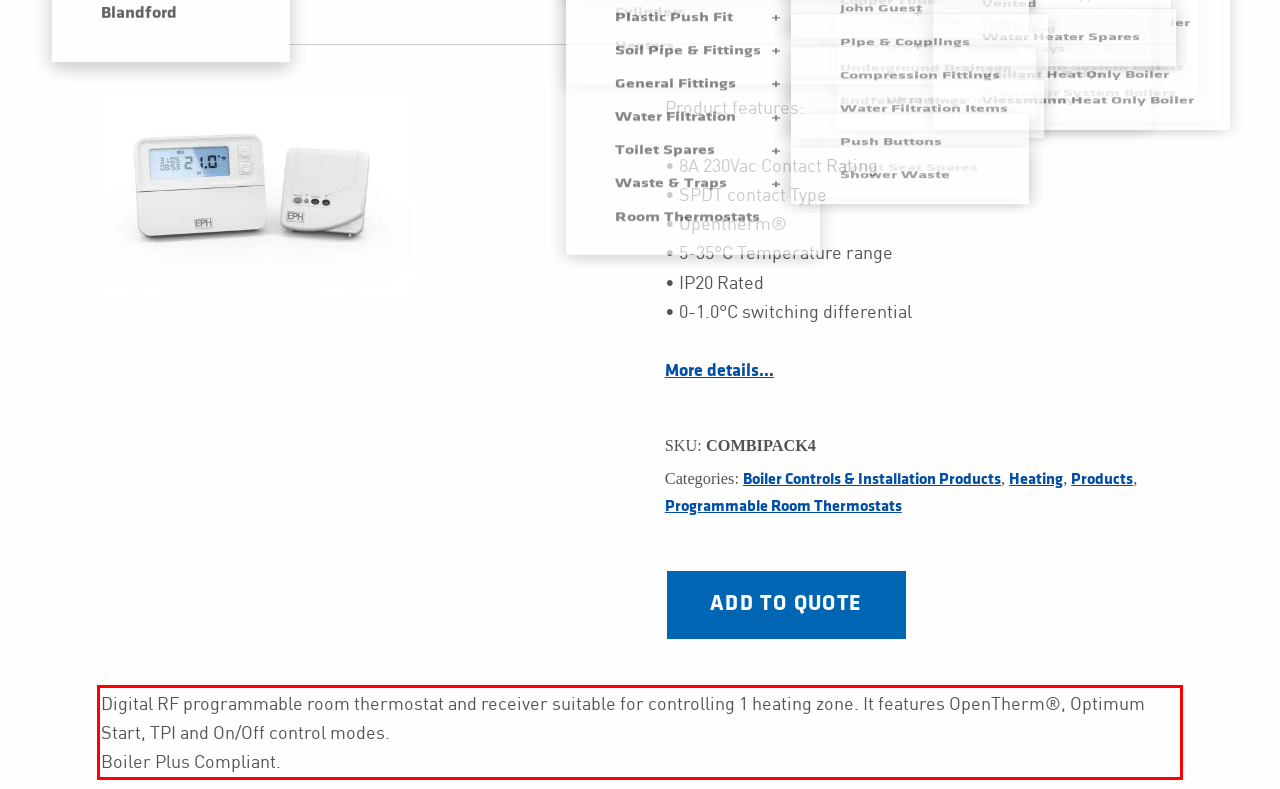Please identify and extract the text from the UI element that is surrounded by a red bounding box in the provided webpage screenshot.

Digital RF programmable room thermostat and receiver suitable for controlling 1 heating zone. It features OpenTherm®, Optimum Start, TPI and On/Off control modes. Boiler Plus Compliant.